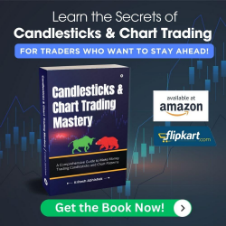Please answer the following question using a single word or phrase: 
Where can the book be purchased?

Amazon and Flipkart